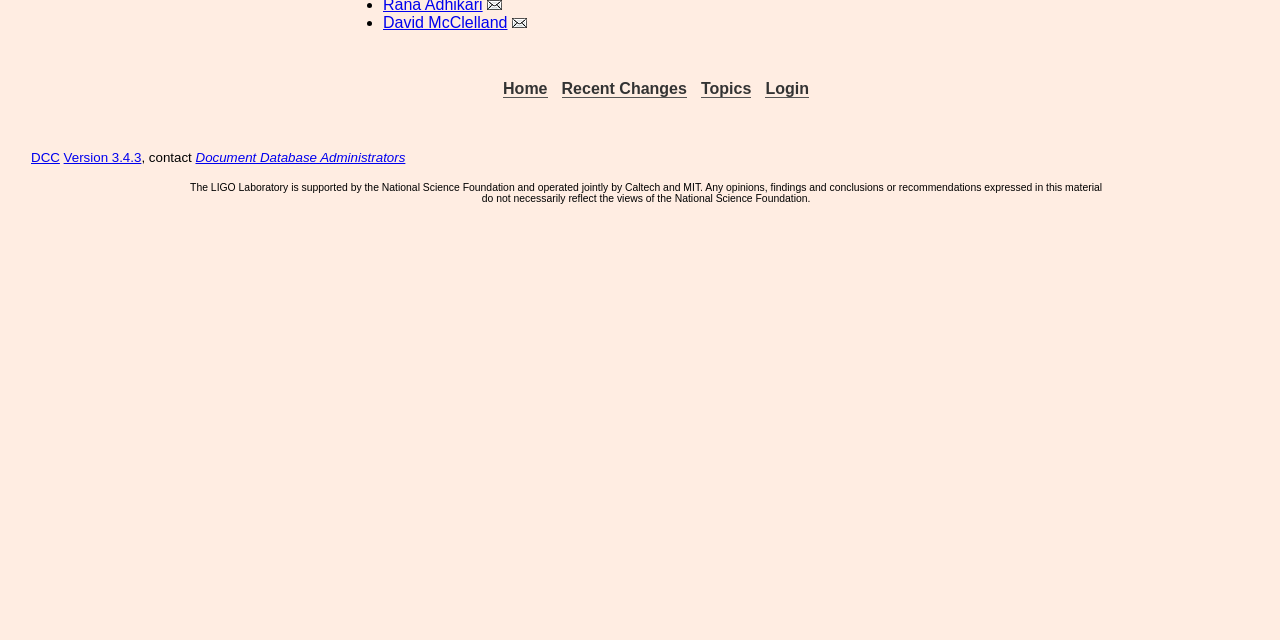Using the description "DCC", predict the bounding box of the relevant HTML element.

[0.024, 0.234, 0.047, 0.258]